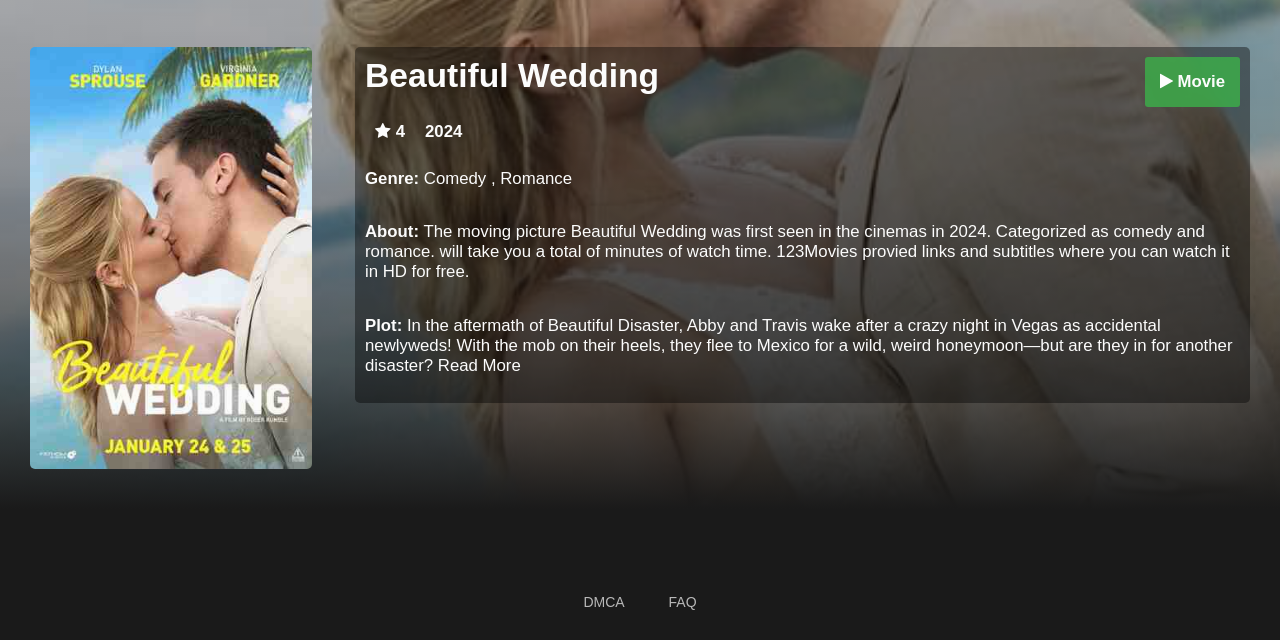Provide the bounding box coordinates in the format (top-left x, top-left y, bottom-right x, bottom-right y). All values are floating point numbers between 0 and 1. Determine the bounding box coordinate of the UI element described as: DMCA

[0.44, 0.921, 0.504, 0.961]